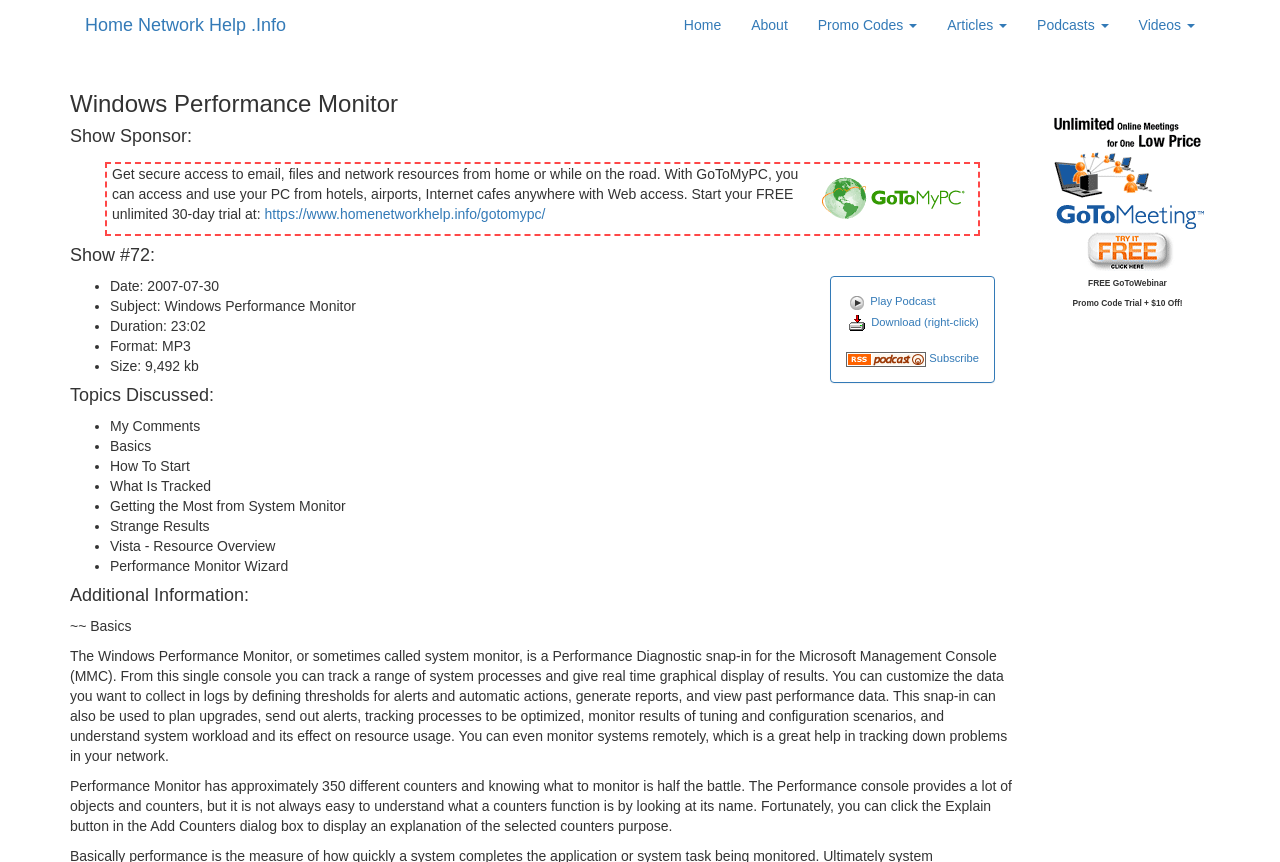Identify the bounding box coordinates of the part that should be clicked to carry out this instruction: "Click on Promo Codes button".

[0.627, 0.0, 0.728, 0.058]